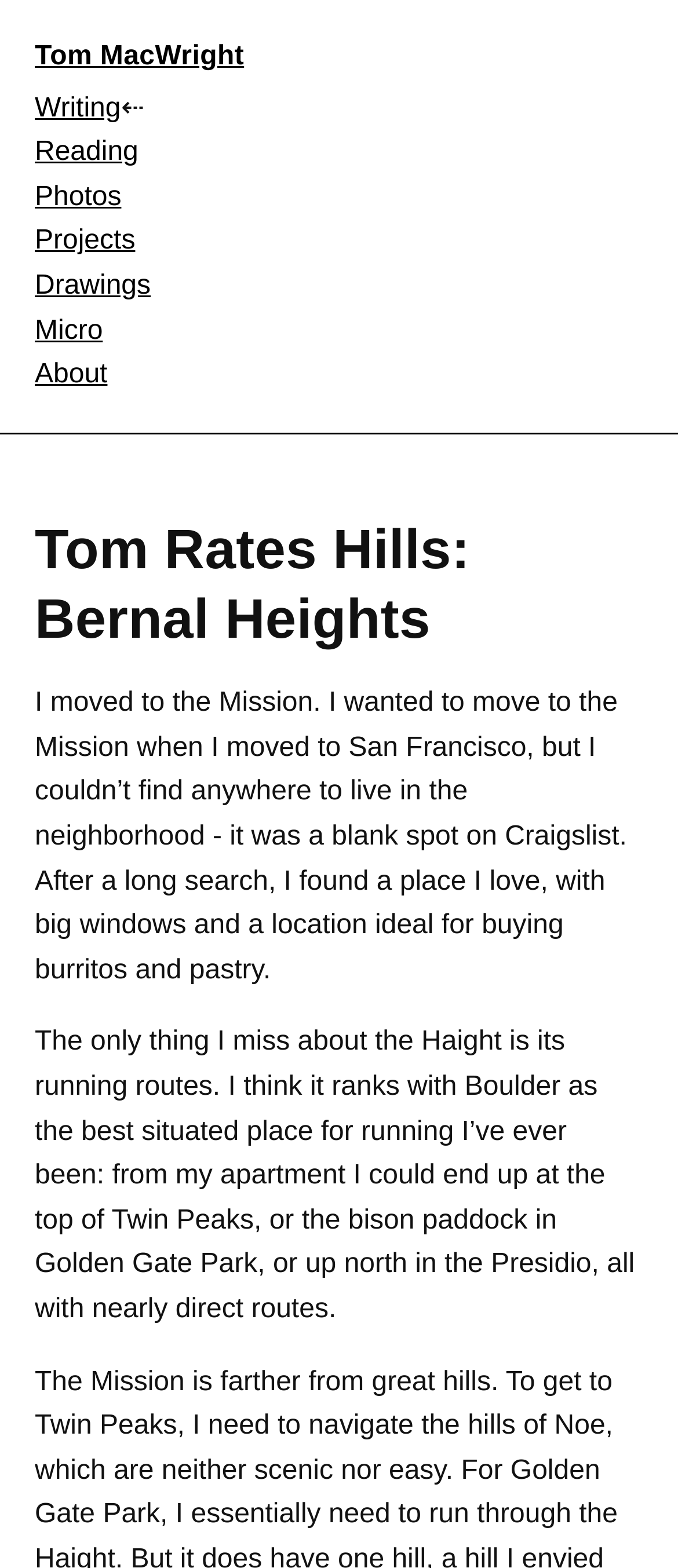Highlight the bounding box coordinates of the element that should be clicked to carry out the following instruction: "go to Tom MacWright's homepage". The coordinates must be given as four float numbers ranging from 0 to 1, i.e., [left, top, right, bottom].

[0.051, 0.027, 0.36, 0.045]